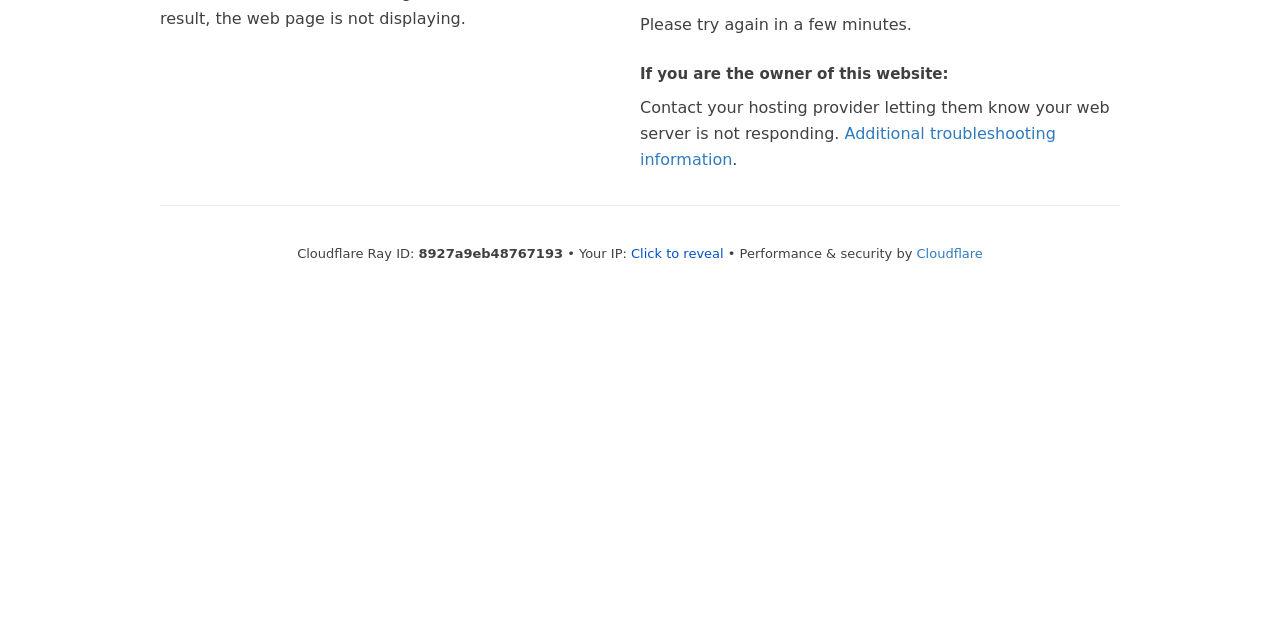Determine the bounding box for the UI element that matches this description: "Click to reveal".

[0.493, 0.384, 0.565, 0.407]